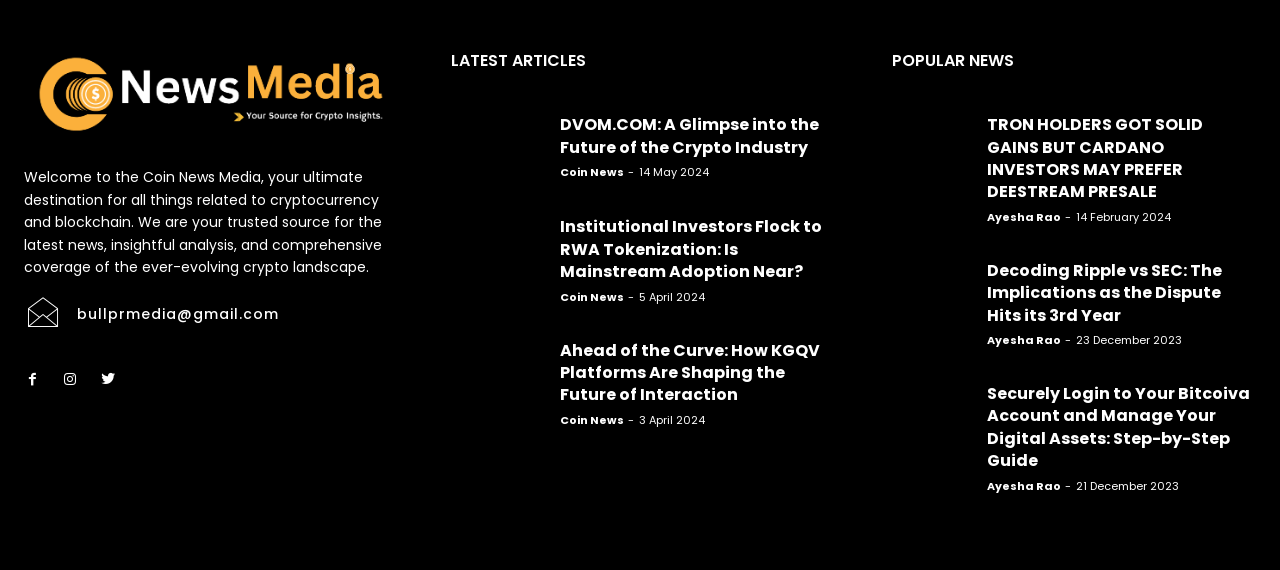Determine the bounding box coordinates of the region that needs to be clicked to achieve the task: "Read the 'Institutional Investors Flock to RWA Tokenization: Is Mainstream Adoption Near?' article".

[0.352, 0.375, 0.426, 0.491]